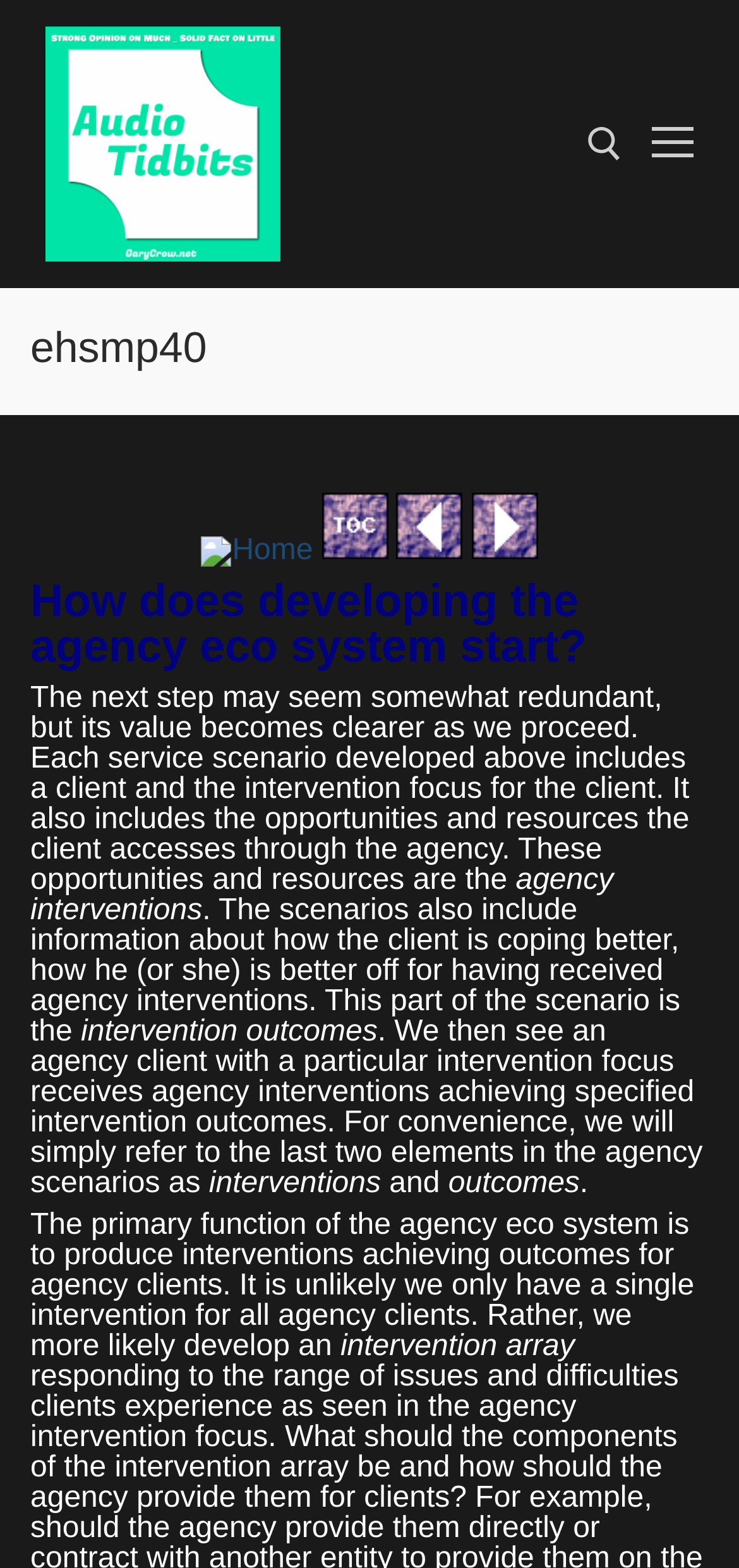Using the provided element description: "alt="Audio Tidbits"", identify the bounding box coordinates. The coordinates should be four floats between 0 and 1 in the order [left, top, right, bottom].

[0.062, 0.017, 0.379, 0.167]